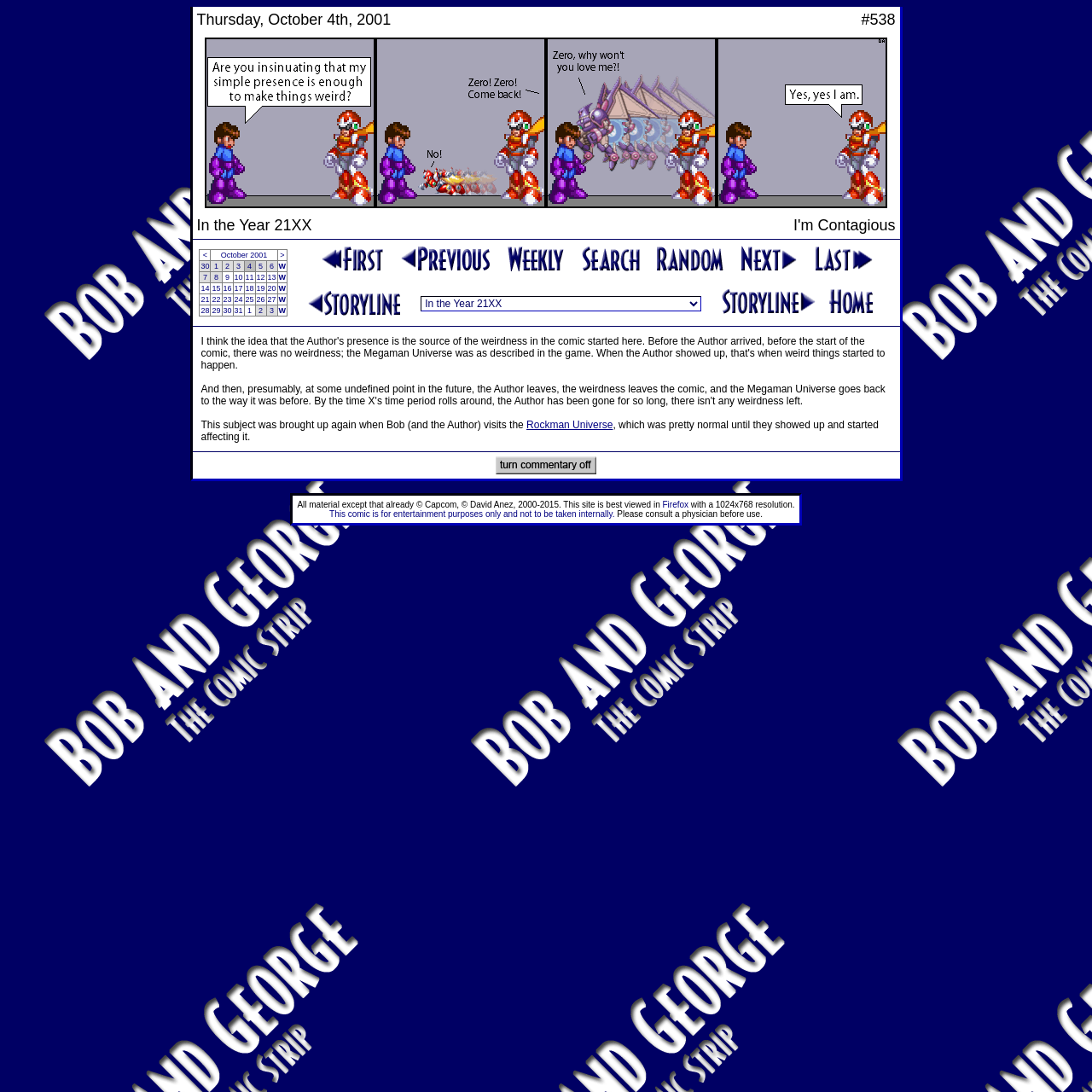What is the navigation link to go to the previous month?
Refer to the image and offer an in-depth and detailed answer to the question.

I looked at the top-left corner of the calendar table and found that the navigation link to go to the previous month is '<', which is a link.